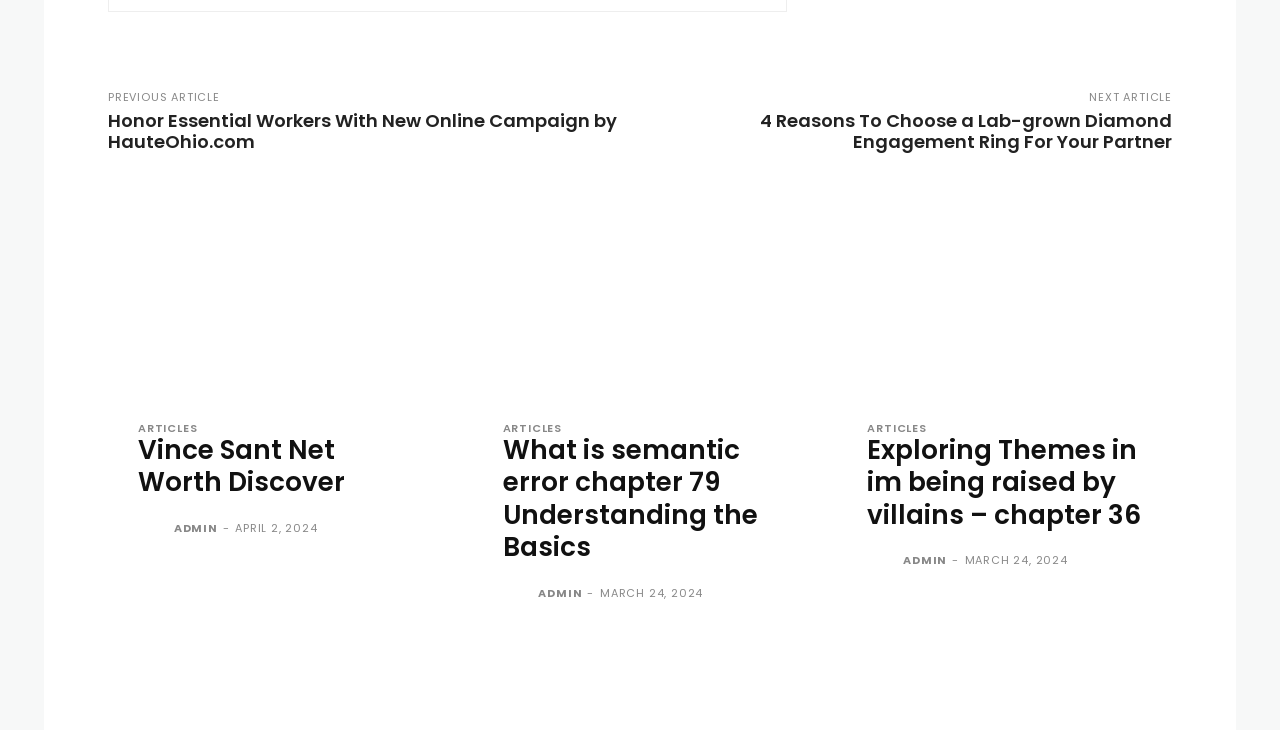What is the purpose of the 'PREVIOUS ARTICLE' and 'NEXT ARTICLE' buttons?
Based on the image, answer the question with as much detail as possible.

The 'PREVIOUS ARTICLE' and 'NEXT ARTICLE' buttons are likely used for navigating through a list of articles or blog posts. They allow users to move to the previous or next article in the sequence, making it easier to browse through the content.